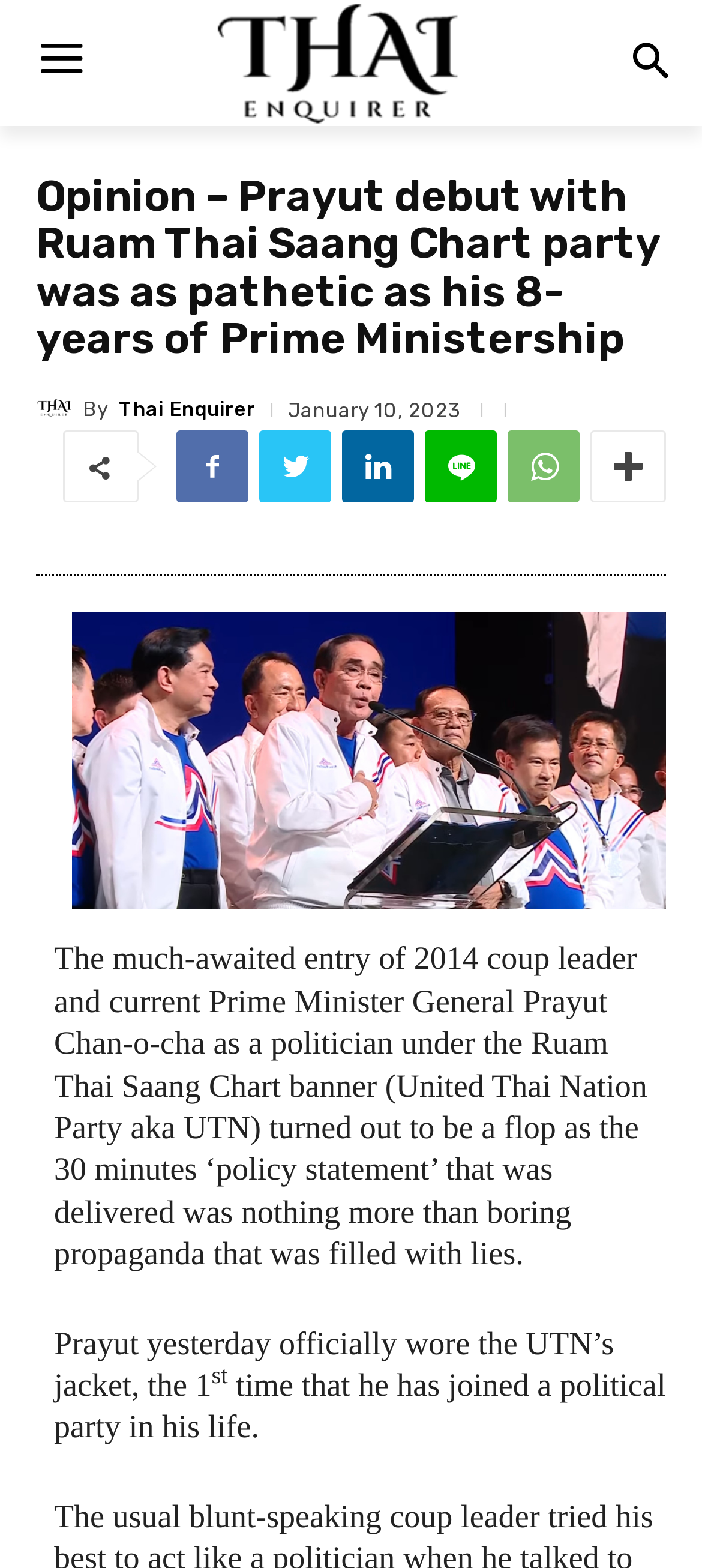Please determine the bounding box coordinates of the element's region to click in order to carry out the following instruction: "Click the logo". The coordinates should be four float numbers between 0 and 1, i.e., [left, top, right, bottom].

[0.231, 0.0, 0.769, 0.08]